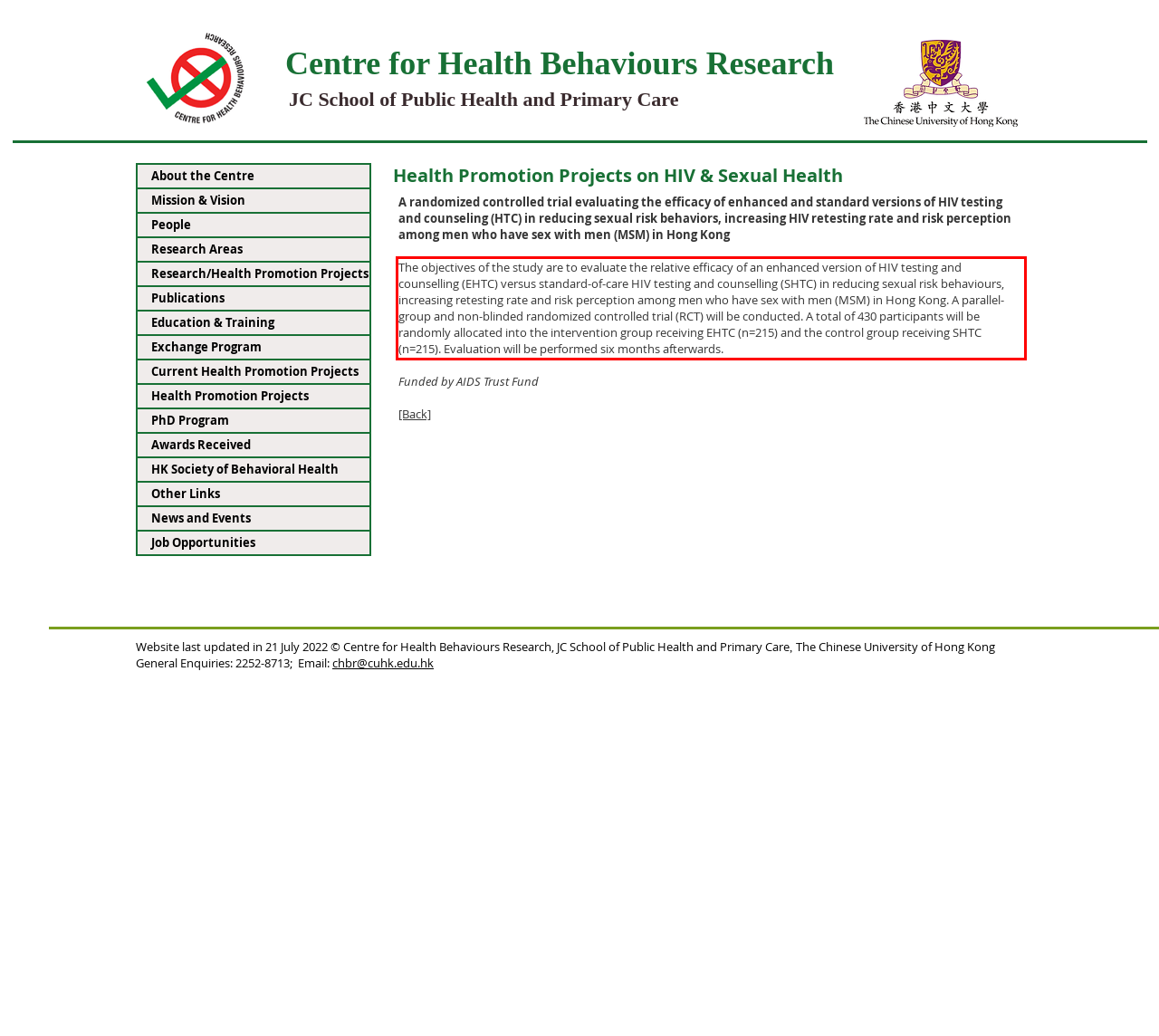Given a screenshot of a webpage with a red bounding box, please identify and retrieve the text inside the red rectangle.

The objectives of the study are to evaluate the relative efficacy of an enhanced version of HIV testing and counselling (EHTC) versus standard-of-care HIV testing and counselling (SHTC) in reducing sexual risk behaviours, increasing retesting rate and risk perception among men who have sex with men (MSM) in Hong Kong. A parallel-group and non-blinded randomized controlled trial (RCT) will be conducted. A total of 430 participants will be randomly allocated into the intervention group receiving EHTC (n=215) and the control group receiving SHTC (n=215). Evaluation will be performed six months afterwards.